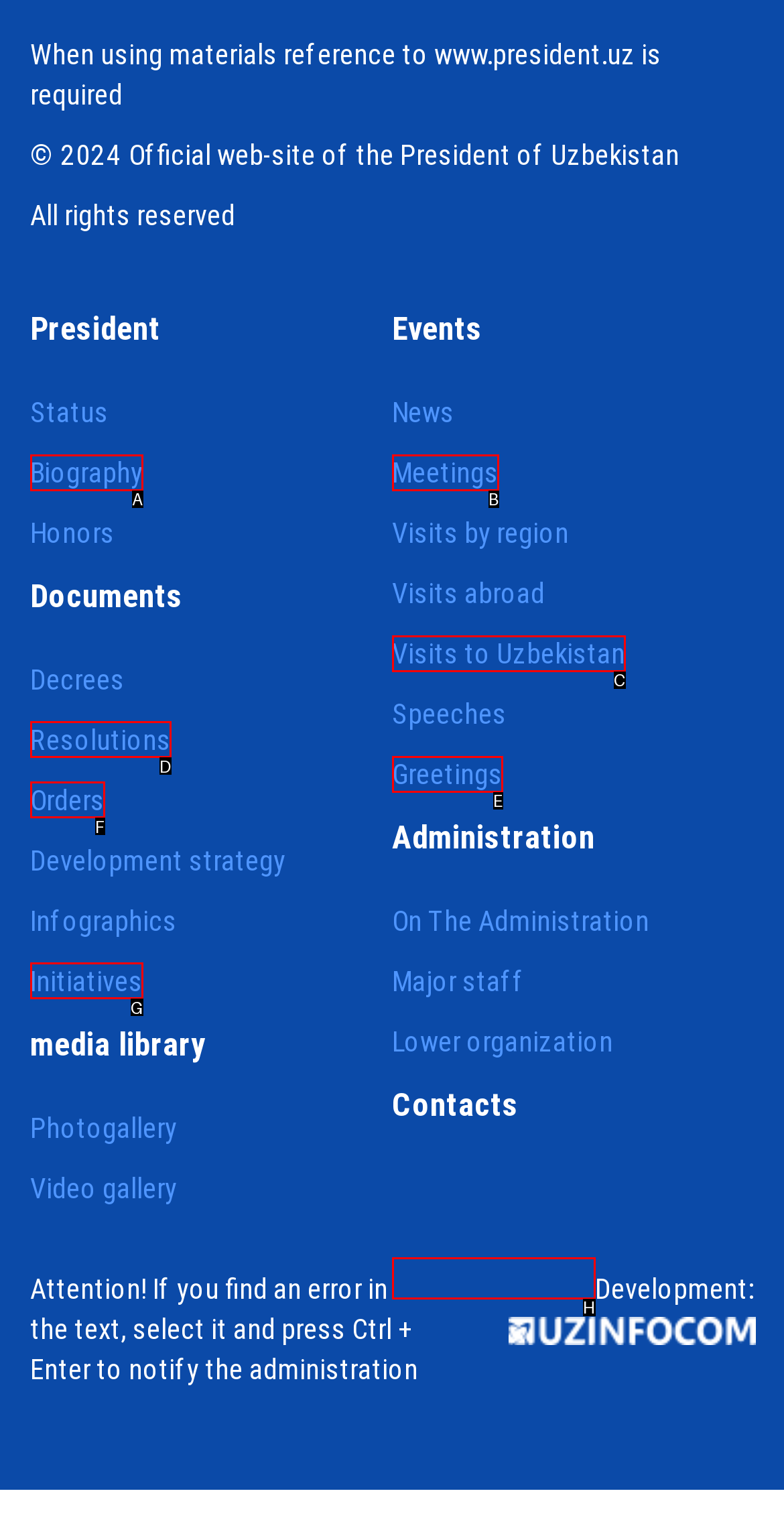Find the correct option to complete this instruction: Learn about the administration. Reply with the corresponding letter.

H